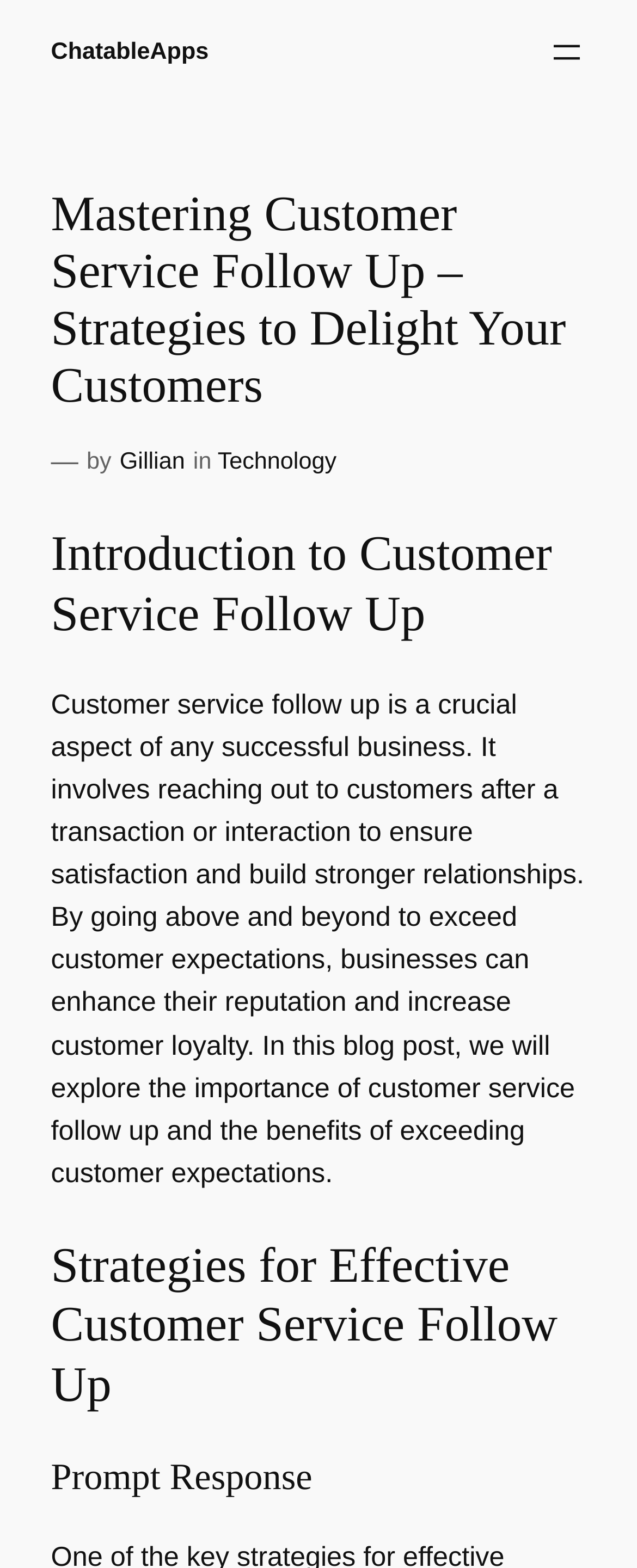Predict the bounding box of the UI element based on this description: "aria-label="Open menu"".

[0.858, 0.021, 0.92, 0.046]